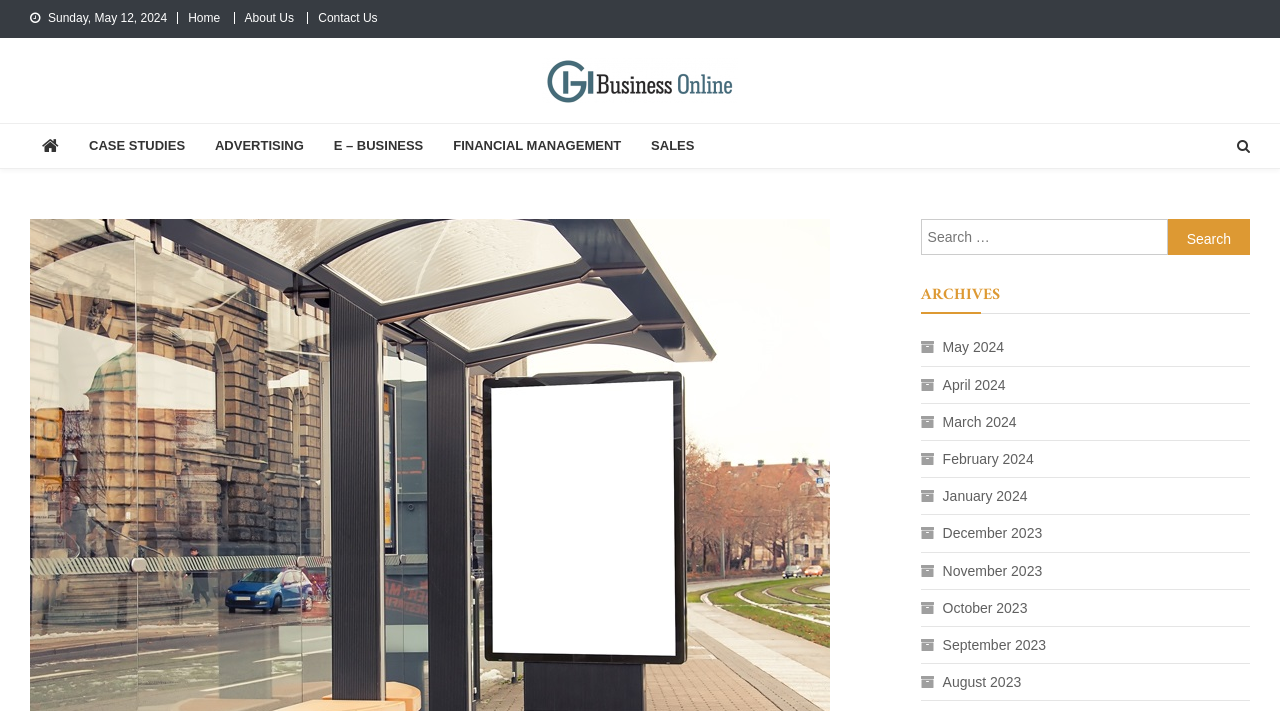Answer the question with a single word or phrase: 
How many archive links are listed?

12